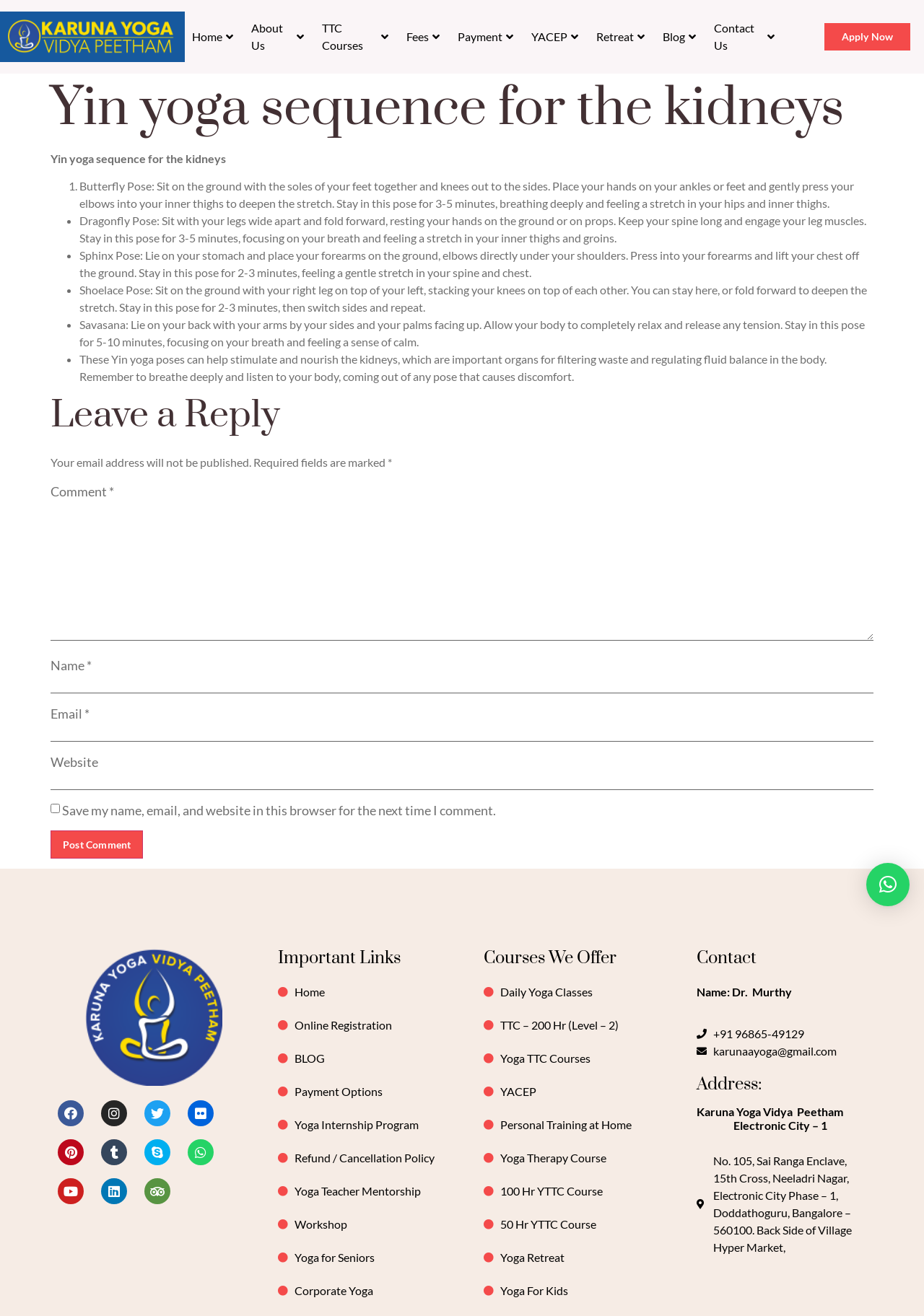What is the name of the yoga pose described at the top of the page?
Look at the image and respond with a single word or a short phrase.

Butterfly Pose